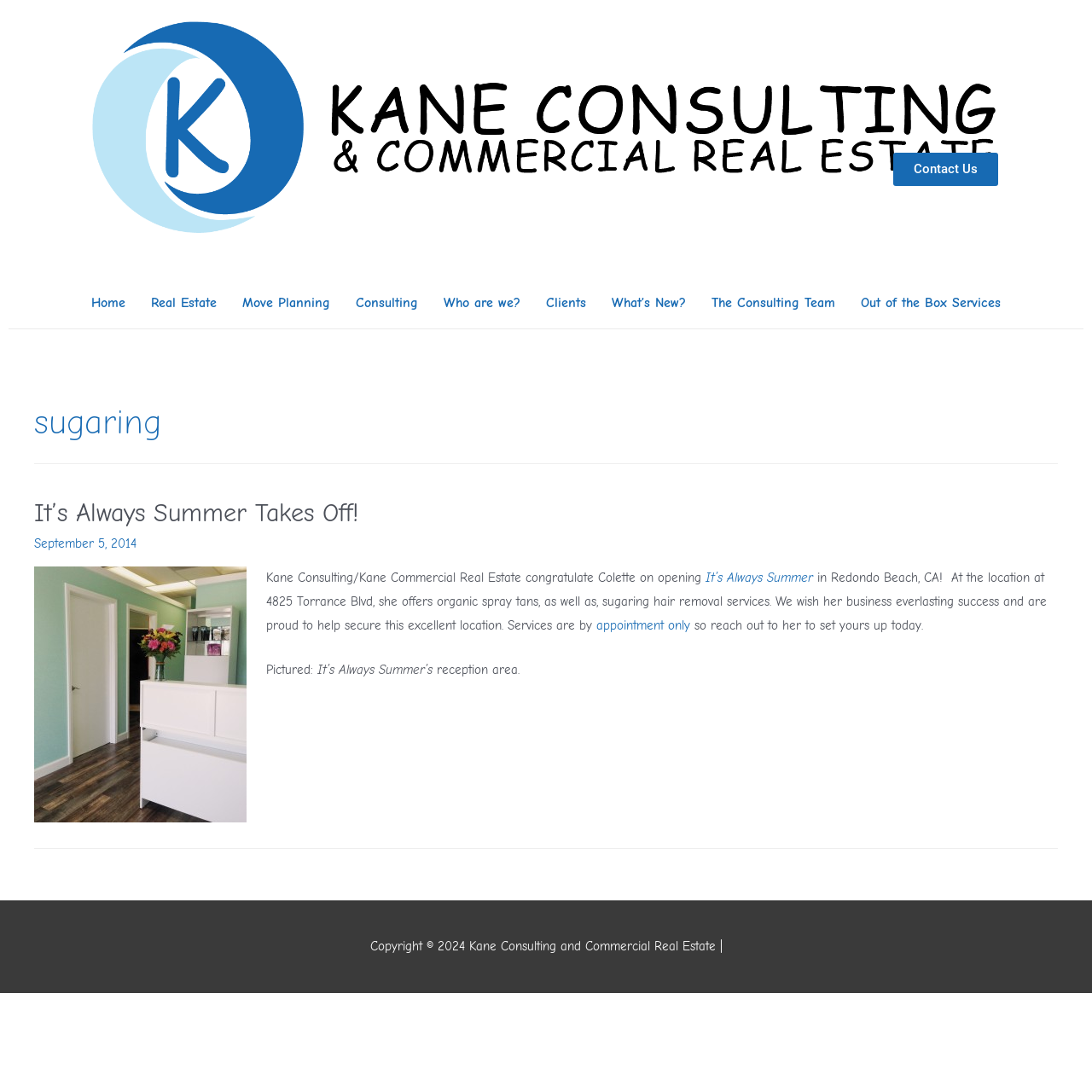Identify the bounding box coordinates for the UI element mentioned here: "Real Estate". Provide the coordinates as four float values between 0 and 1, i.e., [left, top, right, bottom].

[0.127, 0.259, 0.21, 0.295]